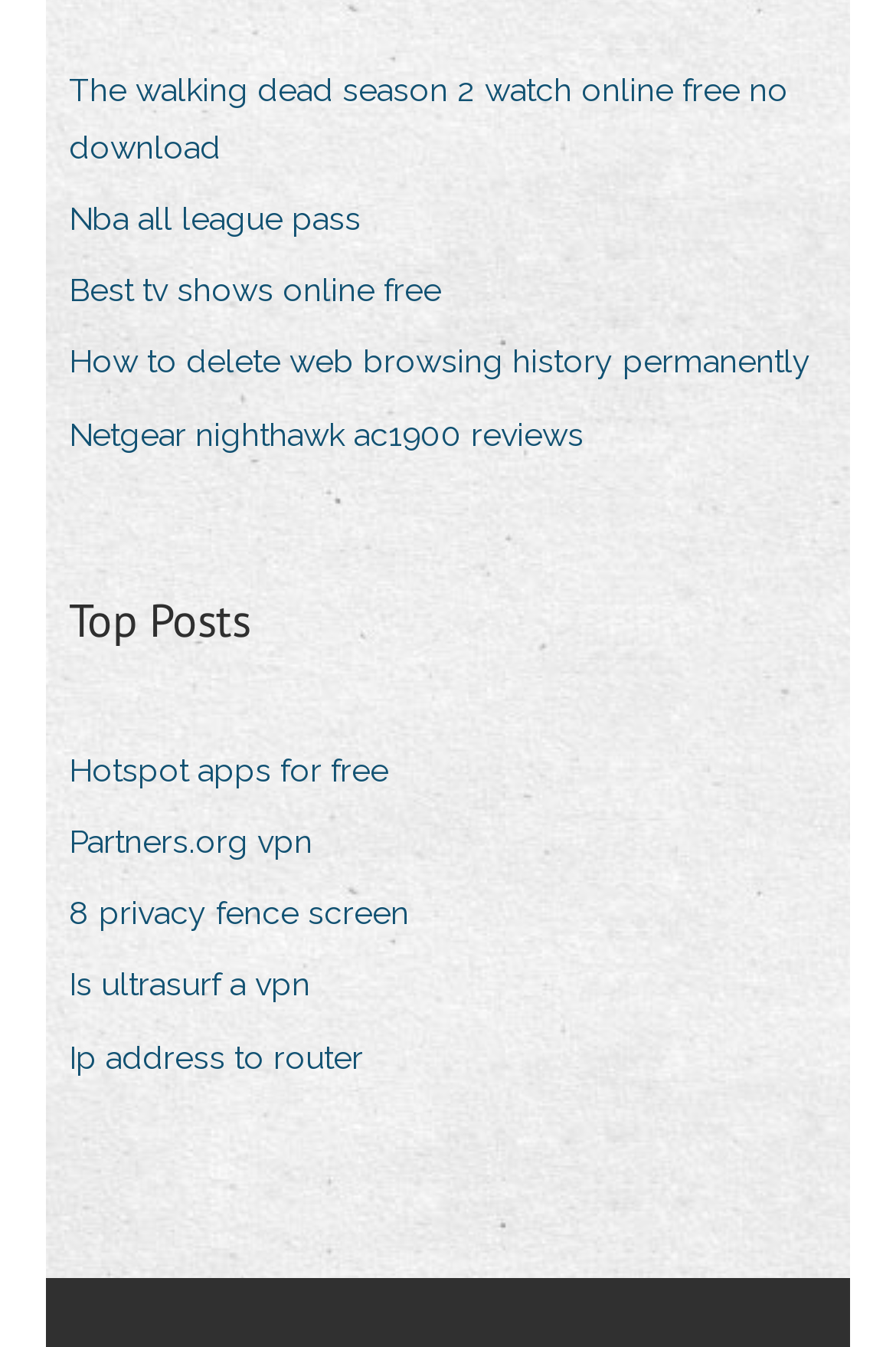Answer the following in one word or a short phrase: 
How many links are there under 'Top Posts'?

5